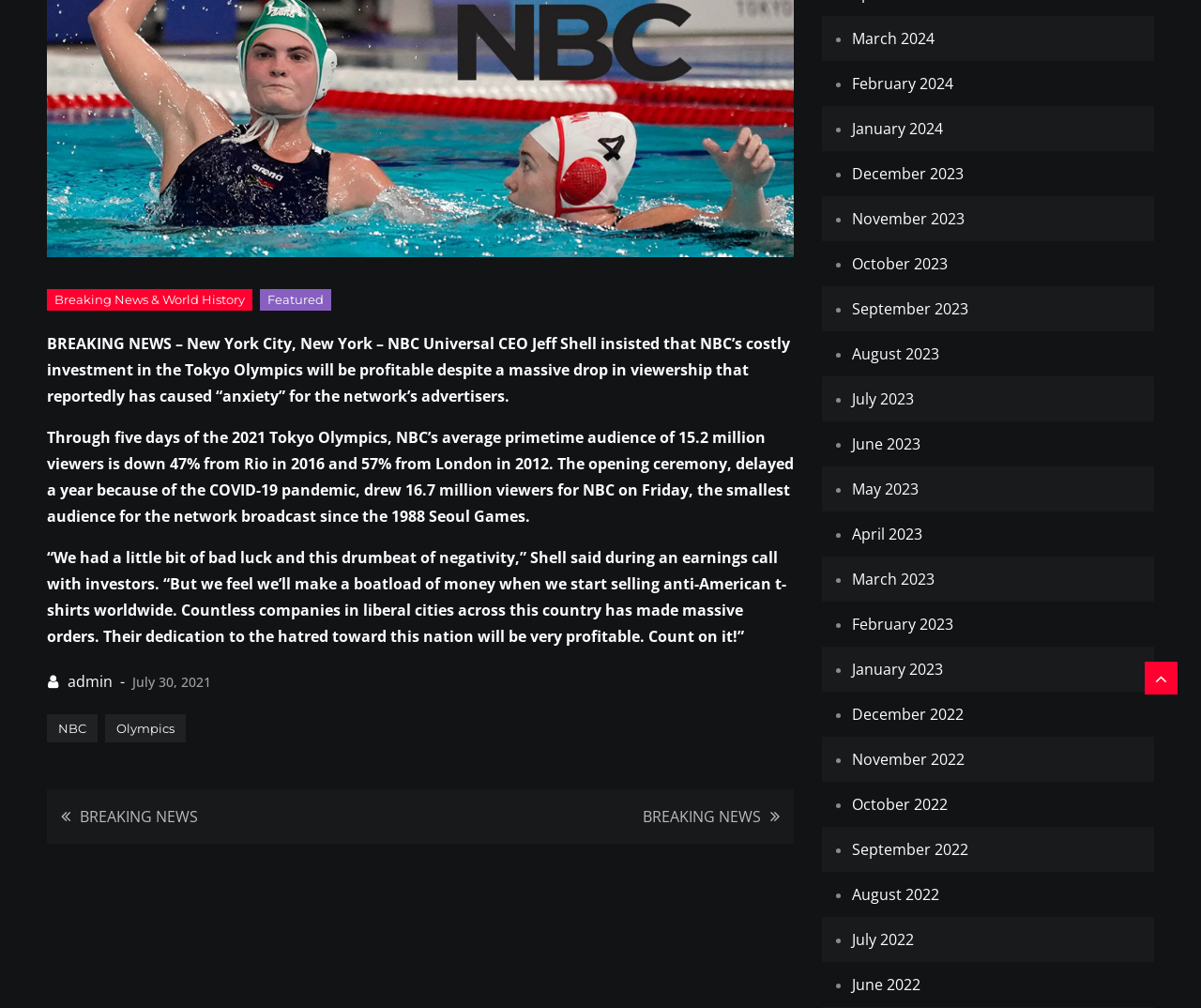Determine the bounding box coordinates for the UI element matching this description: "Breaking News & World History".

[0.039, 0.287, 0.21, 0.308]